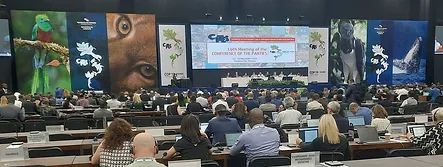What is the main theme of the conference?
Please utilize the information in the image to give a detailed response to the question.

The caption highlights the conference's focus on the conservation of endangered species and regulating international trade to prevent extinction, emphasizing the importance of biodiversity conservation.